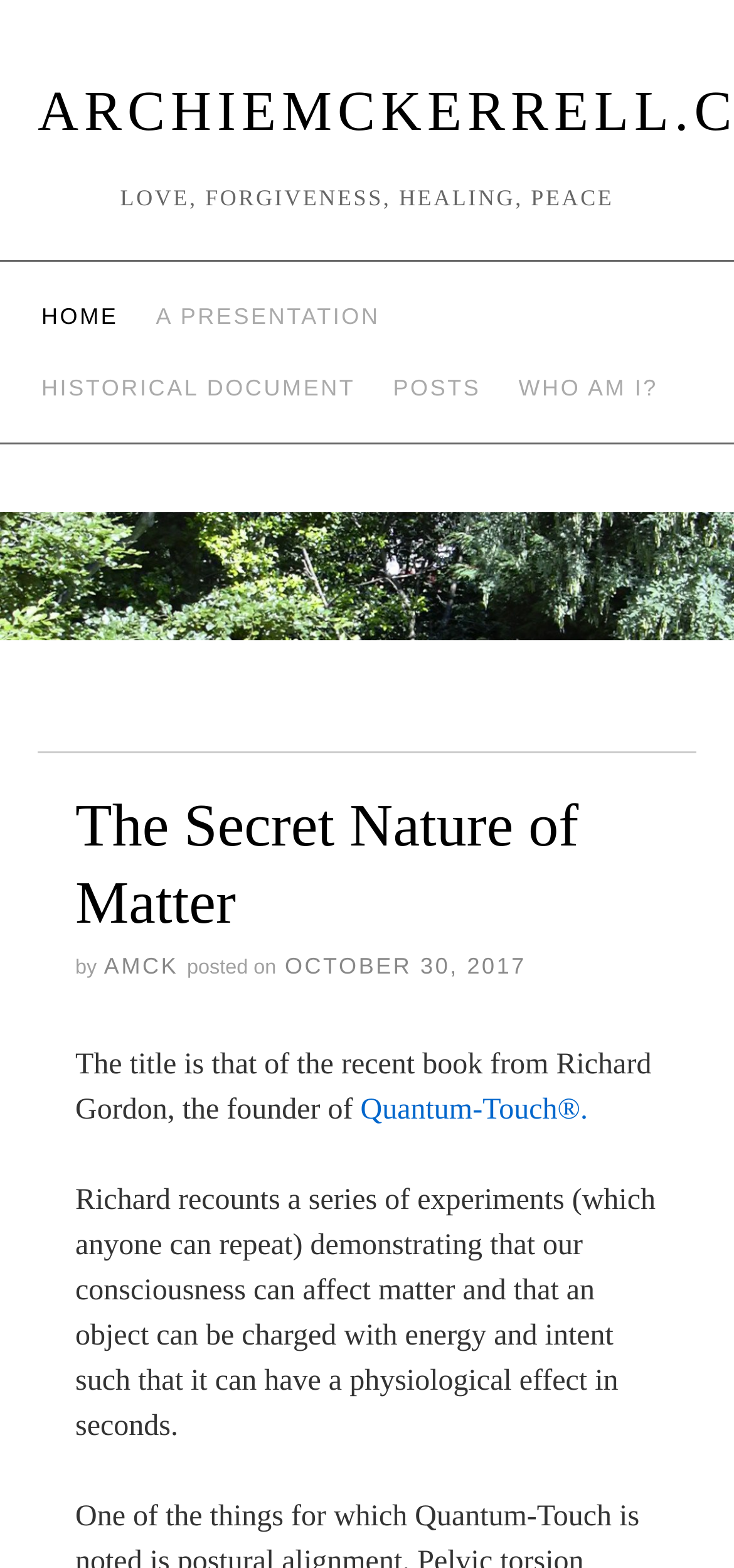Detail the features and information presented on the webpage.

The webpage is a personal website, ArchieMcKerrell.com, with a focus on love, forgiveness, healing, and peace. At the top, there is a group of headings, including "ARCHIEMCKERRELL.COM" and "LOVE, FORGIVENESS, HEALING, PEACE", which occupy the top section of the page. 

Below the headings, there are five links: "HOME", "A PRESENTATION", "HISTORICAL DOCUMENT", "POSTS", and "WHO AM I?", which are arranged horizontally across the page. 

Further down, there is a prominent link to "ArchieMcKerrell.com" that spans the entire width of the page. Below this link, there is a header section with a heading "The Secret Nature of Matter", which is accompanied by a link to the same title. The author's name, "AMCK", is mentioned alongside the posting date, "OCTOBER 30, 2017". 

A block of text describes the book "The Secret Nature of Matter" by Richard Gordon, the founder of Quantum-Touch®, and summarizes its content, which explores the idea that consciousness can affect matter and that objects can be charged with energy and intent to have a physiological effect.